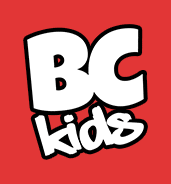What font style is used for the word 'kids'?
Using the image as a reference, answer the question in detail.

The caption states that the word 'kids' is written in a slightly smaller size and cursive font, which adds a friendly and approachable touch to the overall design.